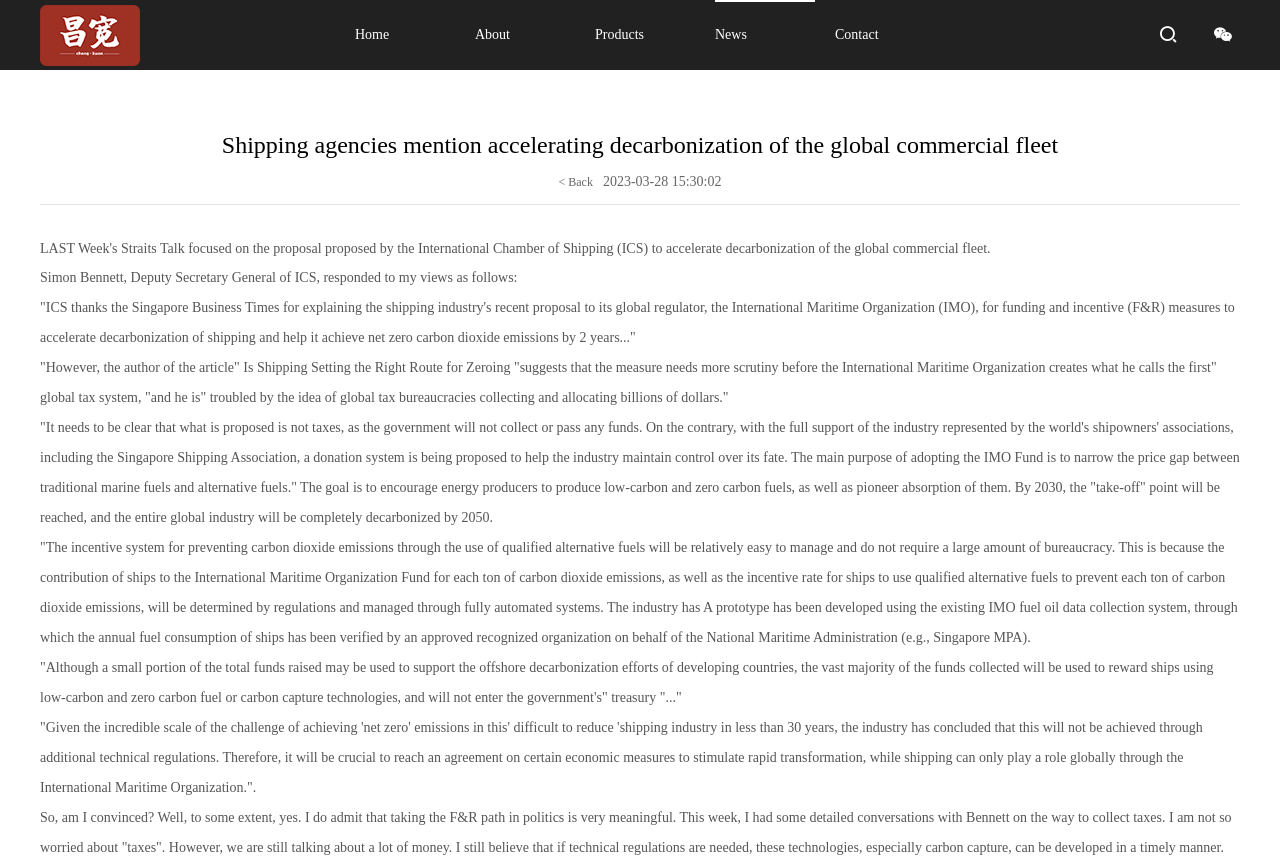Identify the bounding box for the described UI element: "Home".

None